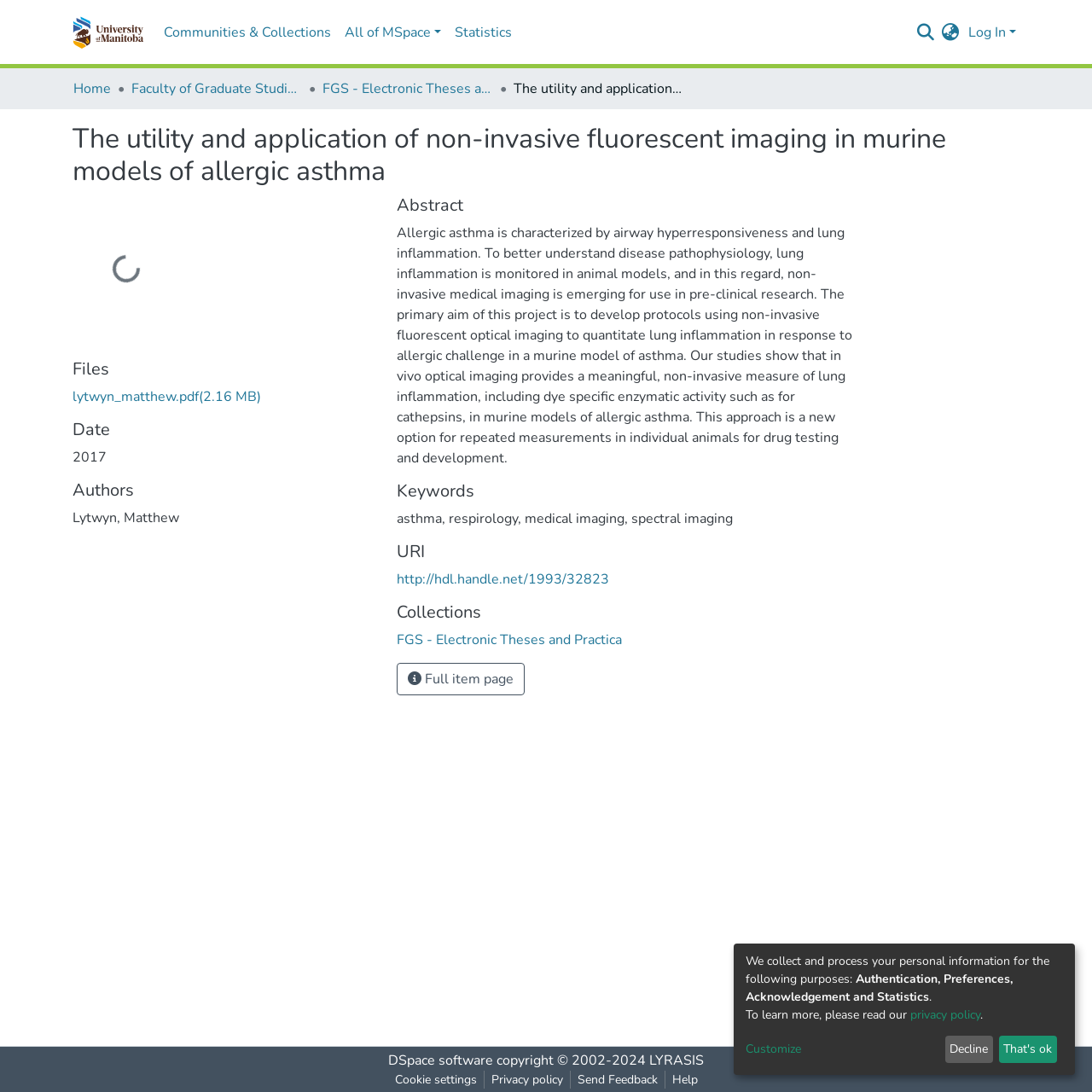Illustrate the webpage thoroughly, mentioning all important details.

This webpage appears to be a research paper or academic article about allergic asthma, specifically discussing the use of non-invasive fluorescent imaging in murine models. 

At the top of the page, there is a main navigation bar with several links, including a repository logo, communities and collections, all of MSpace, statistics, and a search bar. To the right of the navigation bar, there is a language switch button and a log-in link.

Below the navigation bar, there is a breadcrumb navigation section with links to the home page, faculty of graduate studies, and electronic theses and practica. 

The main content of the page is divided into several sections. The first section is a heading that displays the title of the research paper. Below the title, there is a status indicator that shows the page is loading.

The next section is a file section, which contains a link to download a PDF file. Following the file section, there are sections for date, authors, and abstract. The abstract section contains a lengthy text that summarizes the research paper, discussing the use of non-invasive fluorescent imaging to monitor lung inflammation in murine models of allergic asthma.

Below the abstract section, there are sections for keywords, URI, and collections. The keywords section lists several relevant keywords, including respriology and spectral imaging. The URI section contains a link to the paper's handle, and the collections section lists the paper's collection, which is FGS - Electronic Theses and Practica.

At the bottom of the page, there is a section with links to DSpace software, copyright information, LYRASIS, cookie settings, privacy policy, send feedback, and help. There is also a section that discusses the collection and processing of personal information, with links to the privacy policy and a customize button. Finally, there are two buttons, "Decline" and "That's ok", which likely relate to the collection of personal information.